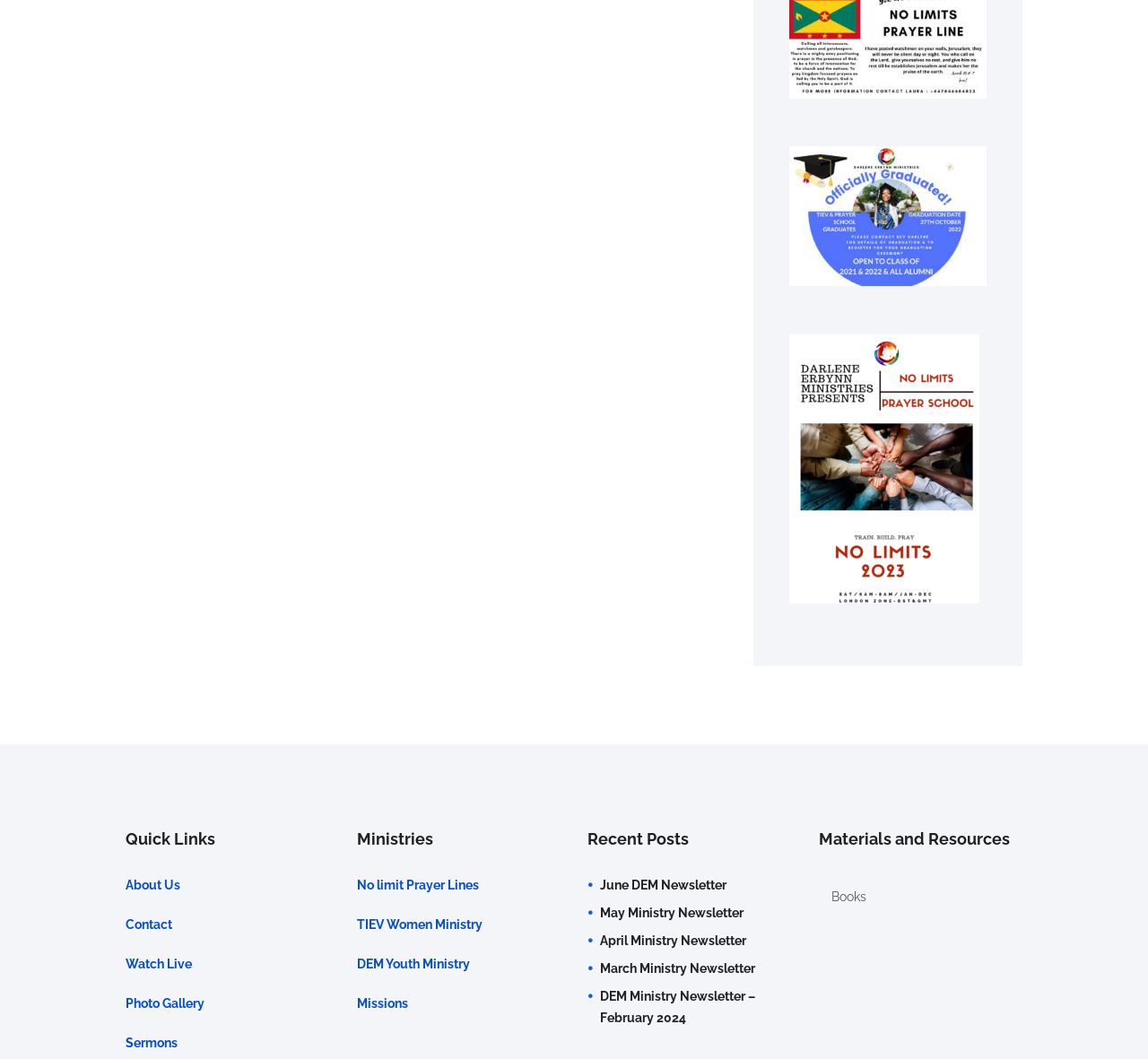Determine the bounding box coordinates of the clickable region to follow the instruction: "Read June DEM Newsletter".

[0.523, 0.829, 0.633, 0.842]